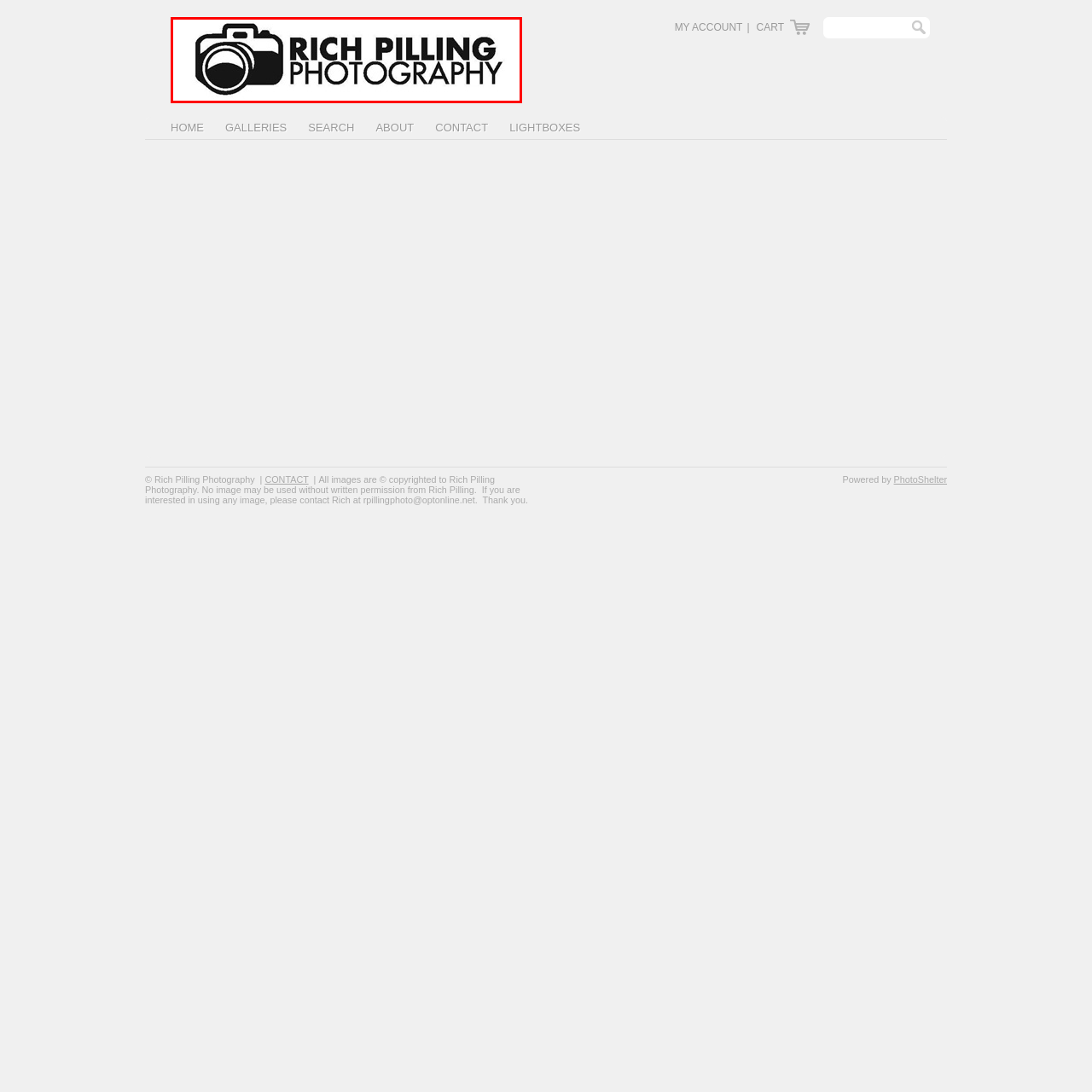Look at the image marked by the red box and respond with a single word or phrase: What is the purpose of the logo?

Visual anchor